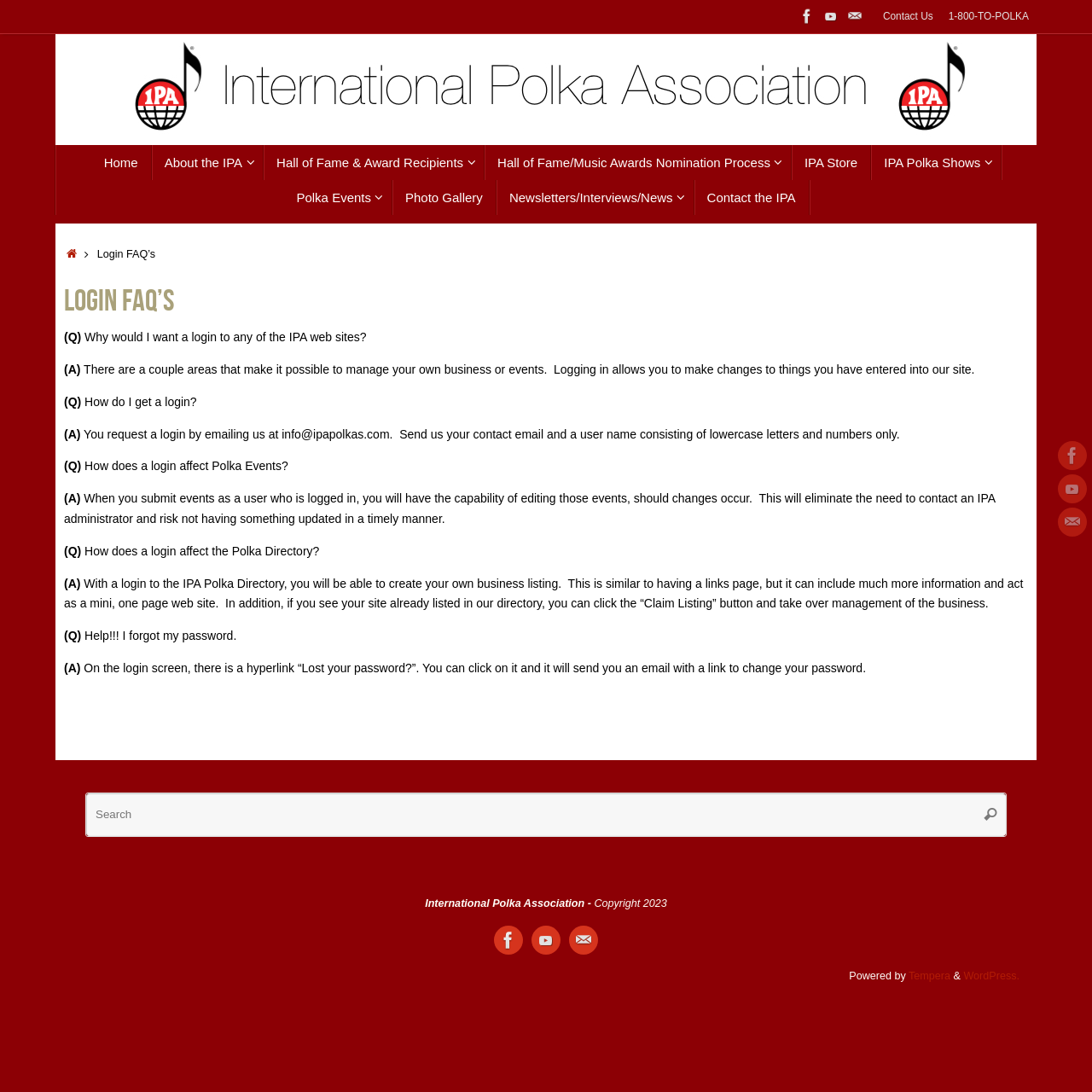How can I request a login?
Please look at the screenshot and answer using one word or phrase.

Email info@ipapolkas.com